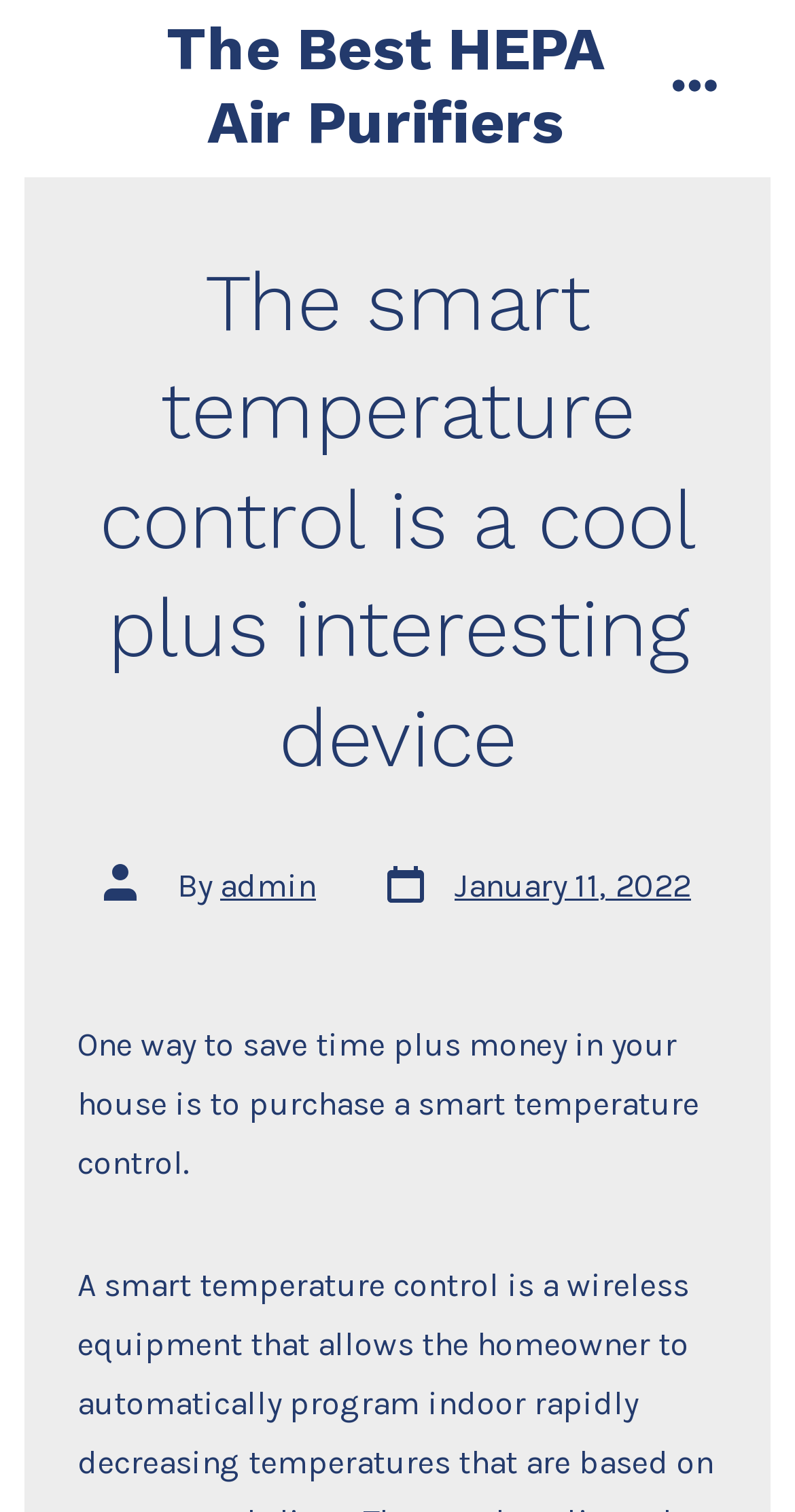From the element description admin, predict the bounding box coordinates of the UI element. The coordinates must be specified in the format (top-left x, top-left y, bottom-right x, bottom-right y) and should be within the 0 to 1 range.

[0.277, 0.573, 0.397, 0.599]